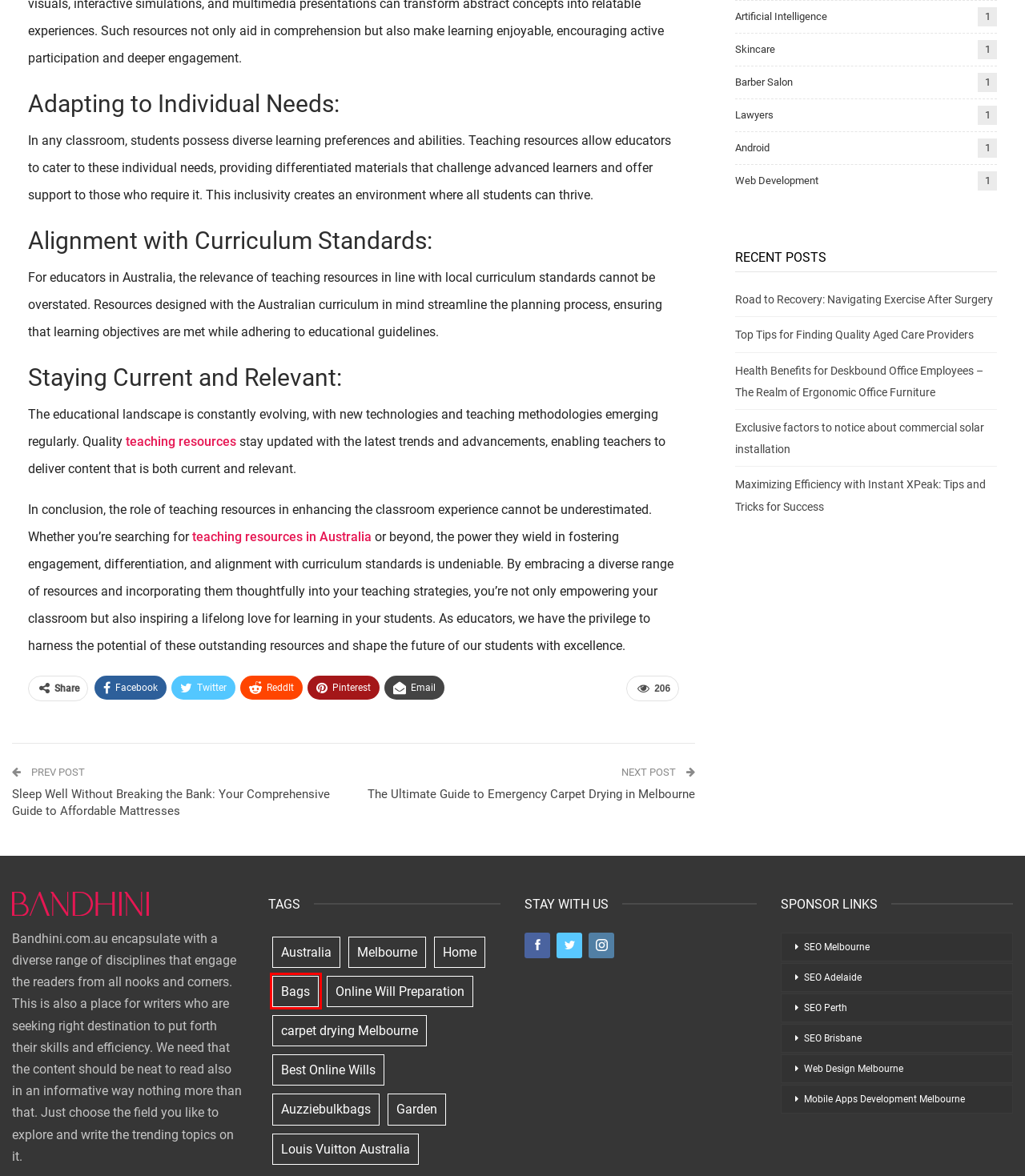You’re provided with a screenshot of a webpage that has a red bounding box around an element. Choose the best matching webpage description for the new page after clicking the element in the red box. The options are:
A. Best Online Wills Archives - Bandhini
B. SEO Adeliade | SEO Agency Adeliade | Platinum SEO Services
C. Barber Salon Archives - Bandhini
D. Louis Vuitton Australia Archives - Bandhini
E. Health Benefits for Deskbound Office Employees - The Realm of Ergonomic Office Furniture
F. SEO Perth | SEO Agency Perth | Platinum SEO Services
G. Garden Archives - Bandhini
H. Bags Archives - Bandhini

H